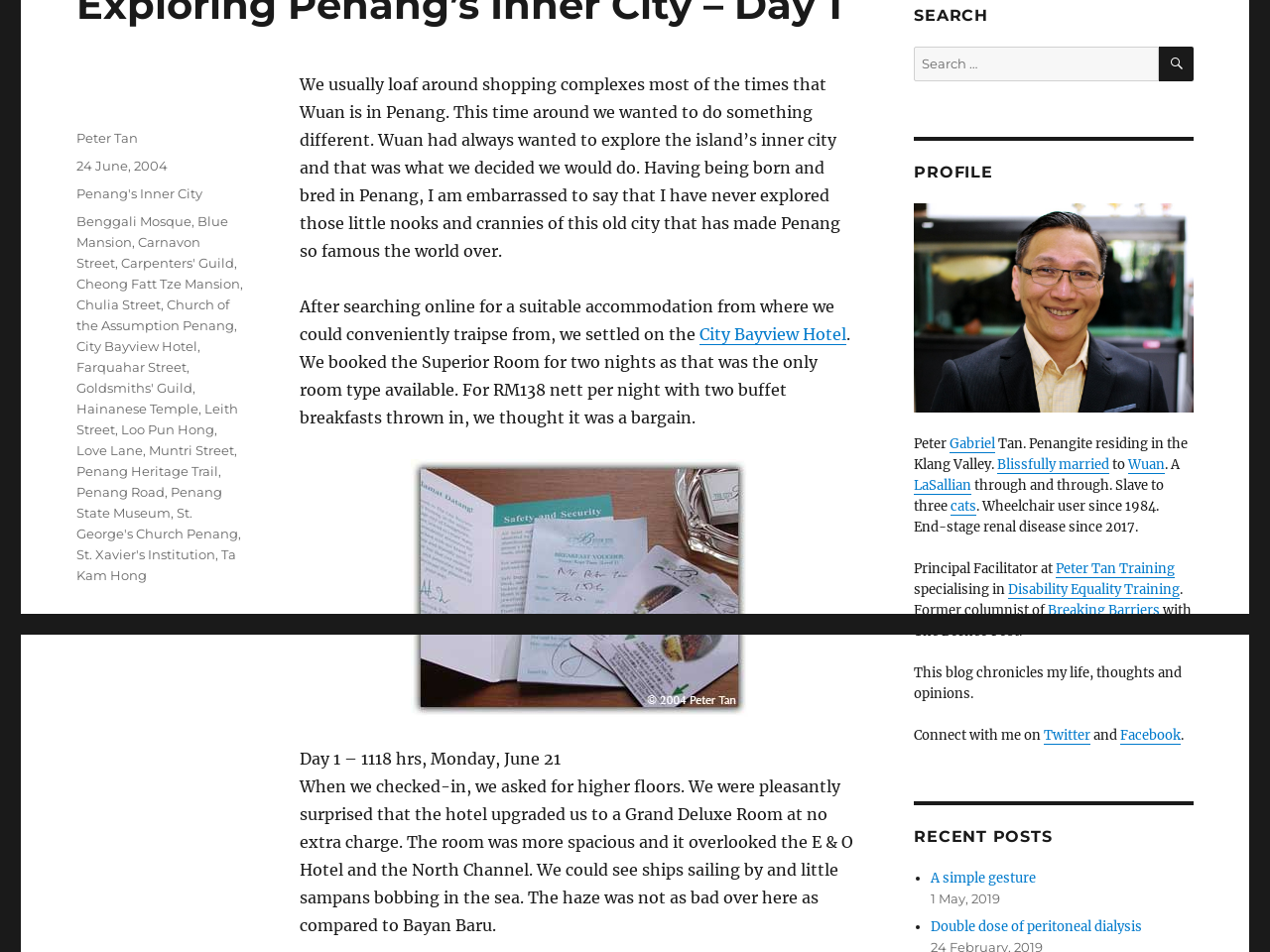Predict the bounding box of the UI element based on the description: "Double dose of peritoneal dialysis". The coordinates should be four float numbers between 0 and 1, formatted as [left, top, right, bottom].

[0.733, 0.964, 0.899, 0.982]